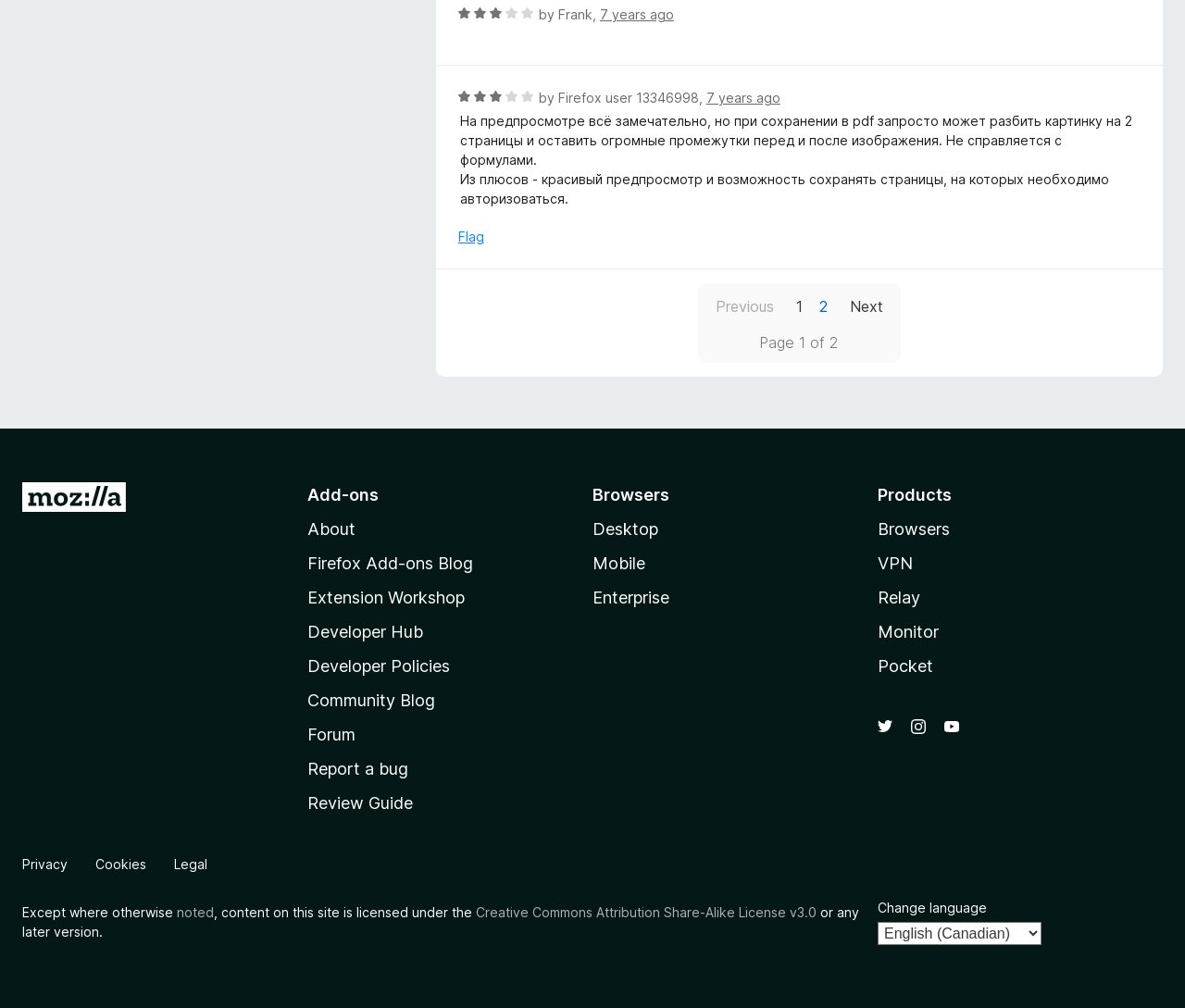What is the purpose of the 'Flag' button?
Using the visual information, respond with a single word or phrase.

To report the review